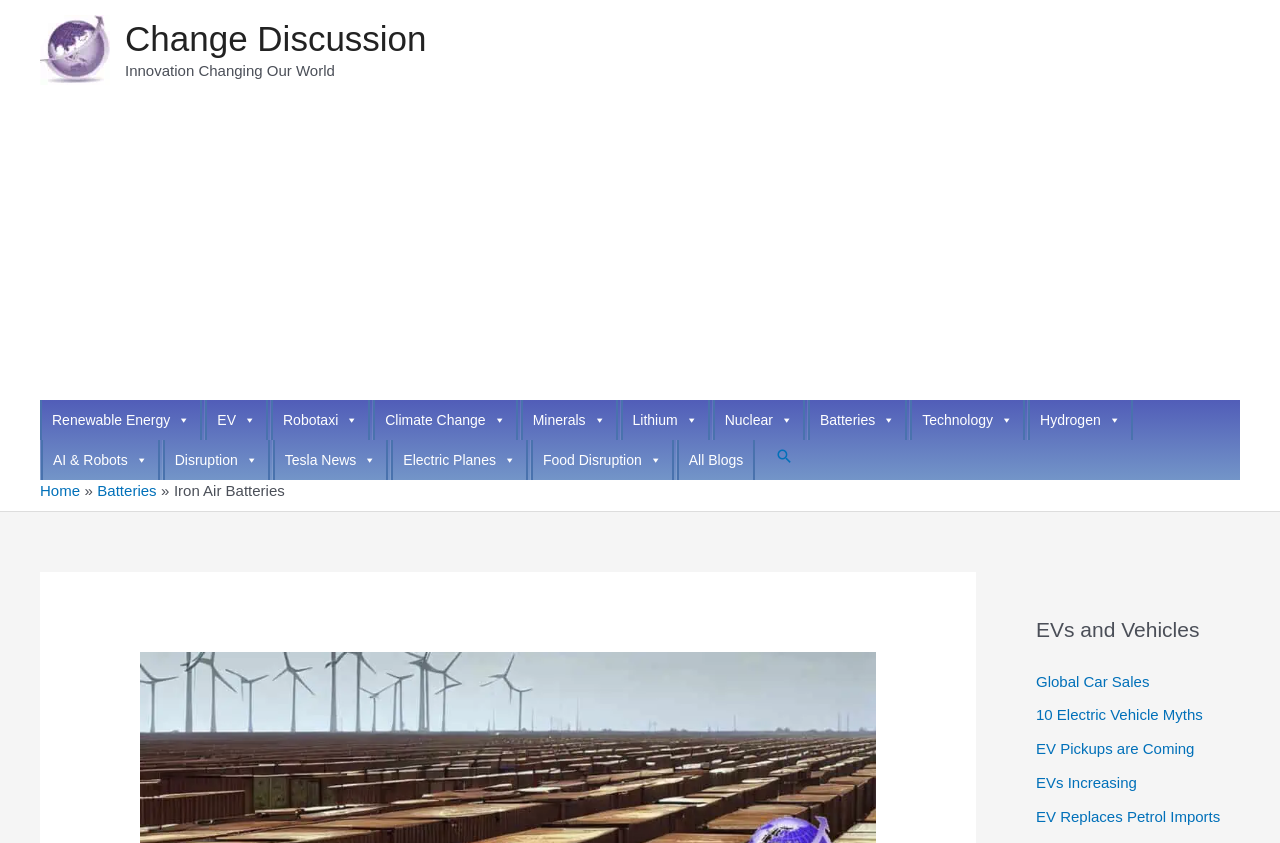Can you pinpoint the bounding box coordinates for the clickable element required for this instruction: "Click on Commercialising innovative technologies"? The coordinates should be four float numbers between 0 and 1, i.e., [left, top, right, bottom].

[0.031, 0.047, 0.086, 0.068]